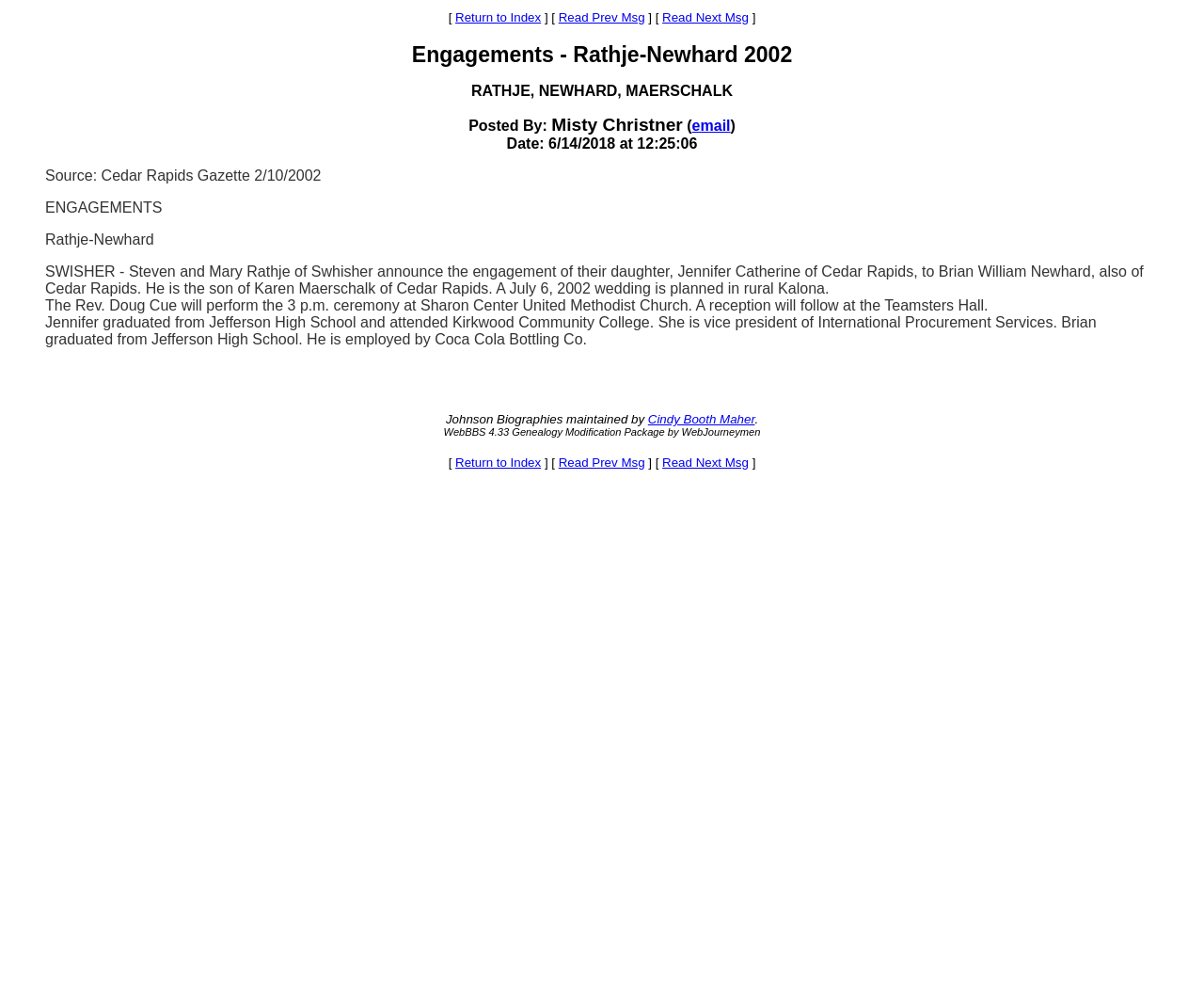Locate the bounding box coordinates of the element to click to perform the following action: 'Read Previous Message'. The coordinates should be given as four float values between 0 and 1, in the form of [left, top, right, bottom].

[0.464, 0.01, 0.536, 0.025]